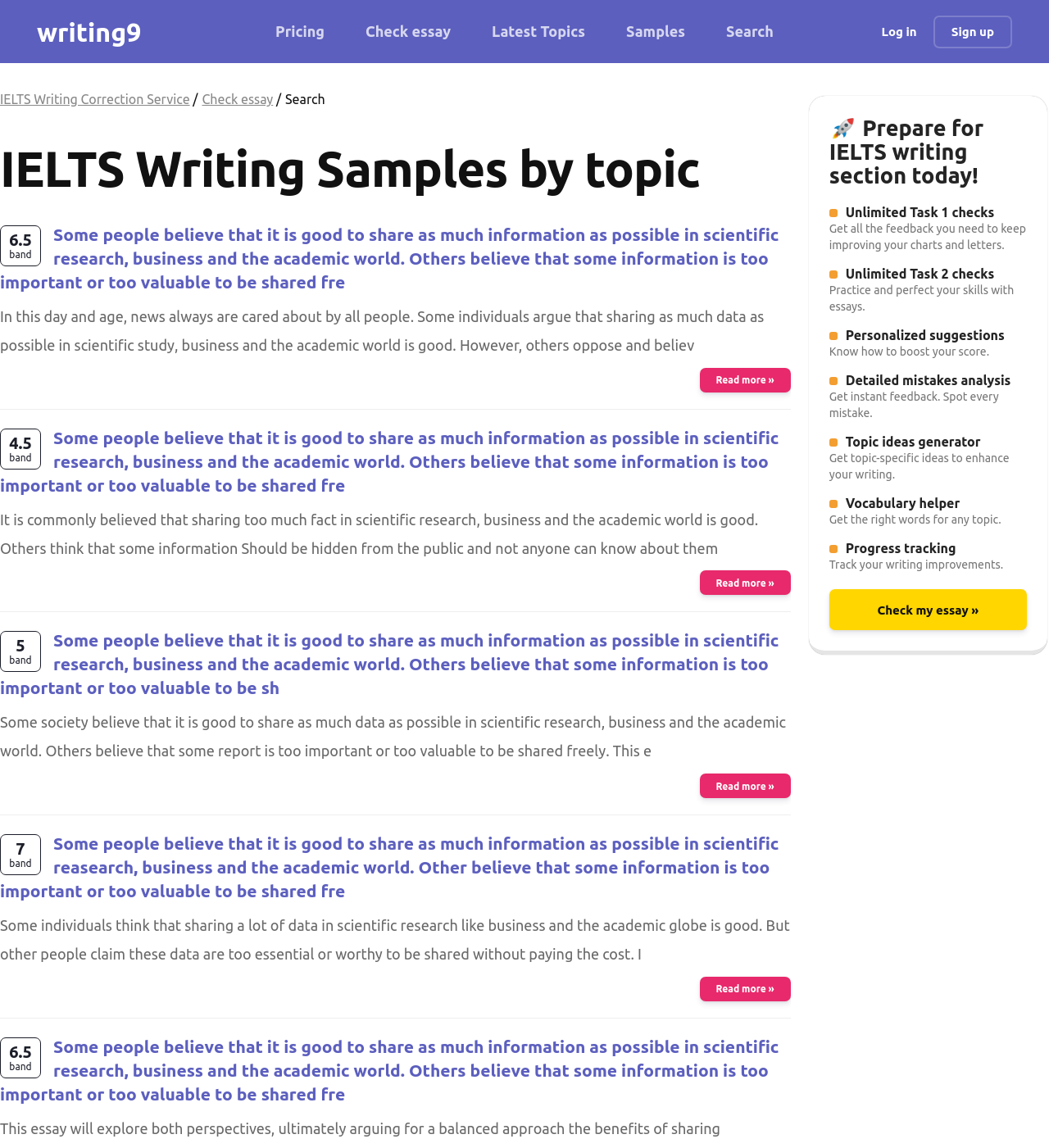Select the bounding box coordinates of the element I need to click to carry out the following instruction: "Click on 'Log in'".

[0.825, 0.021, 0.89, 0.034]